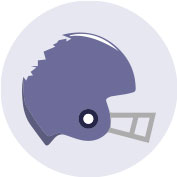Provide a one-word or brief phrase answer to the question:
What is the main concern related to the sport depicted?

Concussions